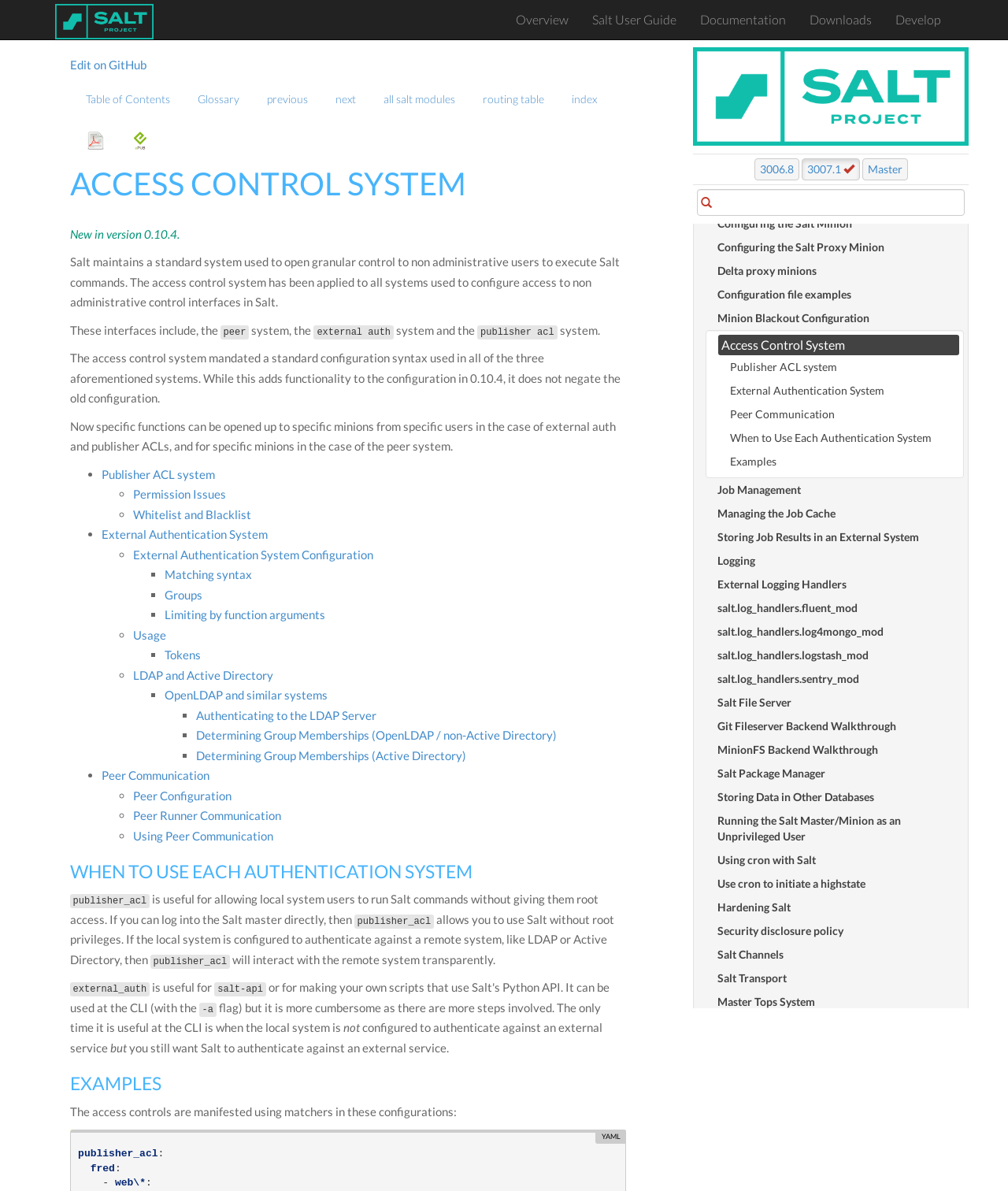Describe every aspect of the webpage in a detailed manner.

The webpage is about the Access Control System, which is a standard system used to open granular control to non-administrative users to execute Salt commands. The page has a navigation menu at the top with links to "Overview", "Salt User Guide", "Documentation", "Downloads", "Develop", and "Edit on GitHub". Below the navigation menu, there are several sections of text and links.

The first section has a heading "ACCESS CONTROL SYSTEM" and describes the access control system, which has been applied to all systems used to configure access to non-administrative control interfaces in Salt. The text explains that the system includes the peer system, the external auth system, and the publisher ACL system.

The next section has a heading "WHEN TO USE EACH AUTHENTICATION SYSTEM" and explains when to use each of the three authentication systems: publisher_acl, external_auth, and peer communication. The text provides details on the use cases for each system, including allowing local system users to run Salt commands without giving them root access, using Salt without root privileges, and interacting with remote systems transparently.

Throughout the page, there are several links to related topics, such as "Publisher ACL system", "Permission Issues", "Whitelist and Blacklist", "External Authentication System", and "Peer Communication". There are also several list markers (•, ◦, ■) that indicate the start of a new list item. The page has a total of 38 links and 12 images.